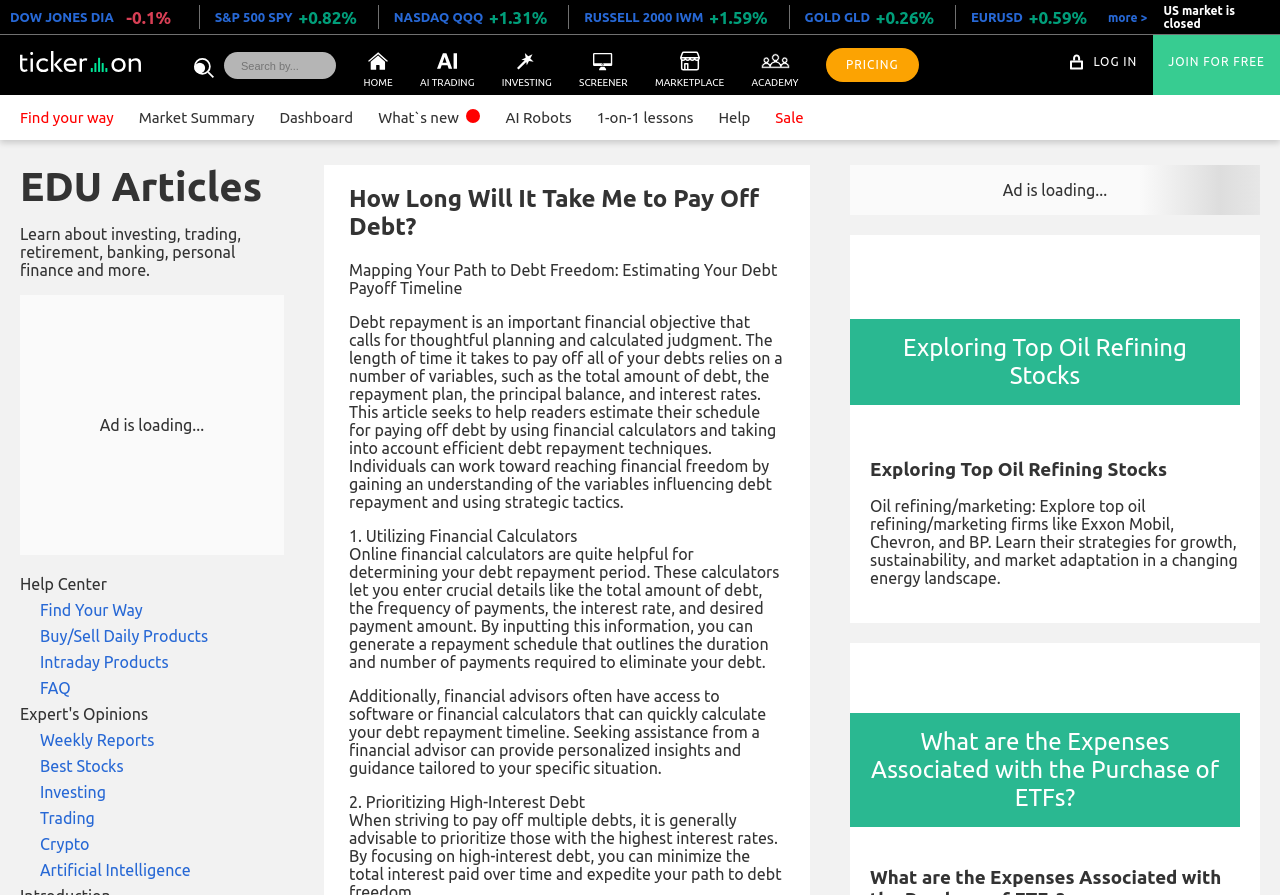Locate the bounding box coordinates of the clickable region to complete the following instruction: "Click on the 'trade ideas' link."

[0.152, 0.039, 0.262, 0.106]